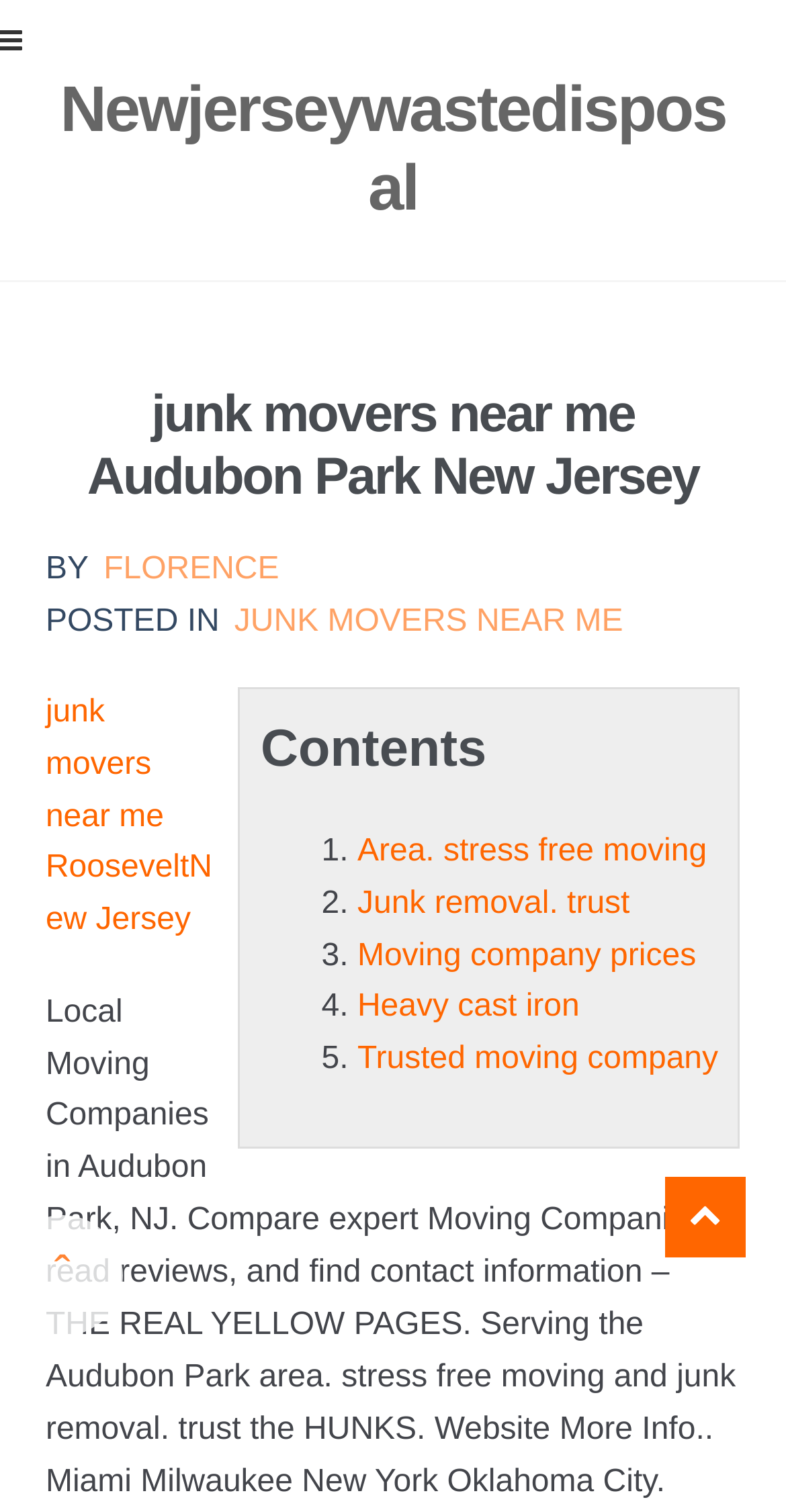What is the focus of the moving company?
Examine the webpage screenshot and provide an in-depth answer to the question.

The webpage mentions 'junk movers near me' and 'junk removal' multiple times, suggesting that the moving company focuses on junk removal and moving services.